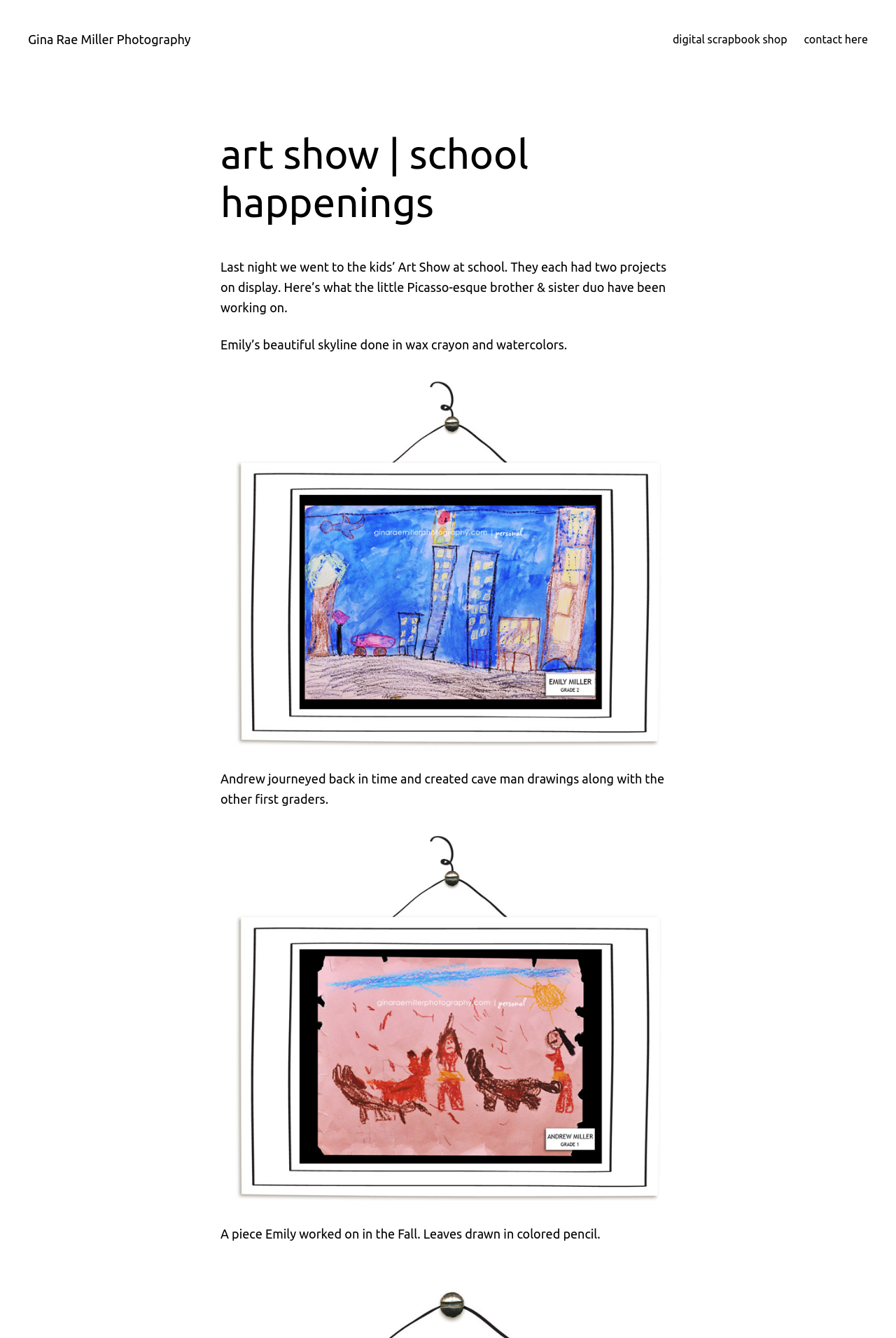Identify the primary heading of the webpage and provide its text.

art show | school happenings